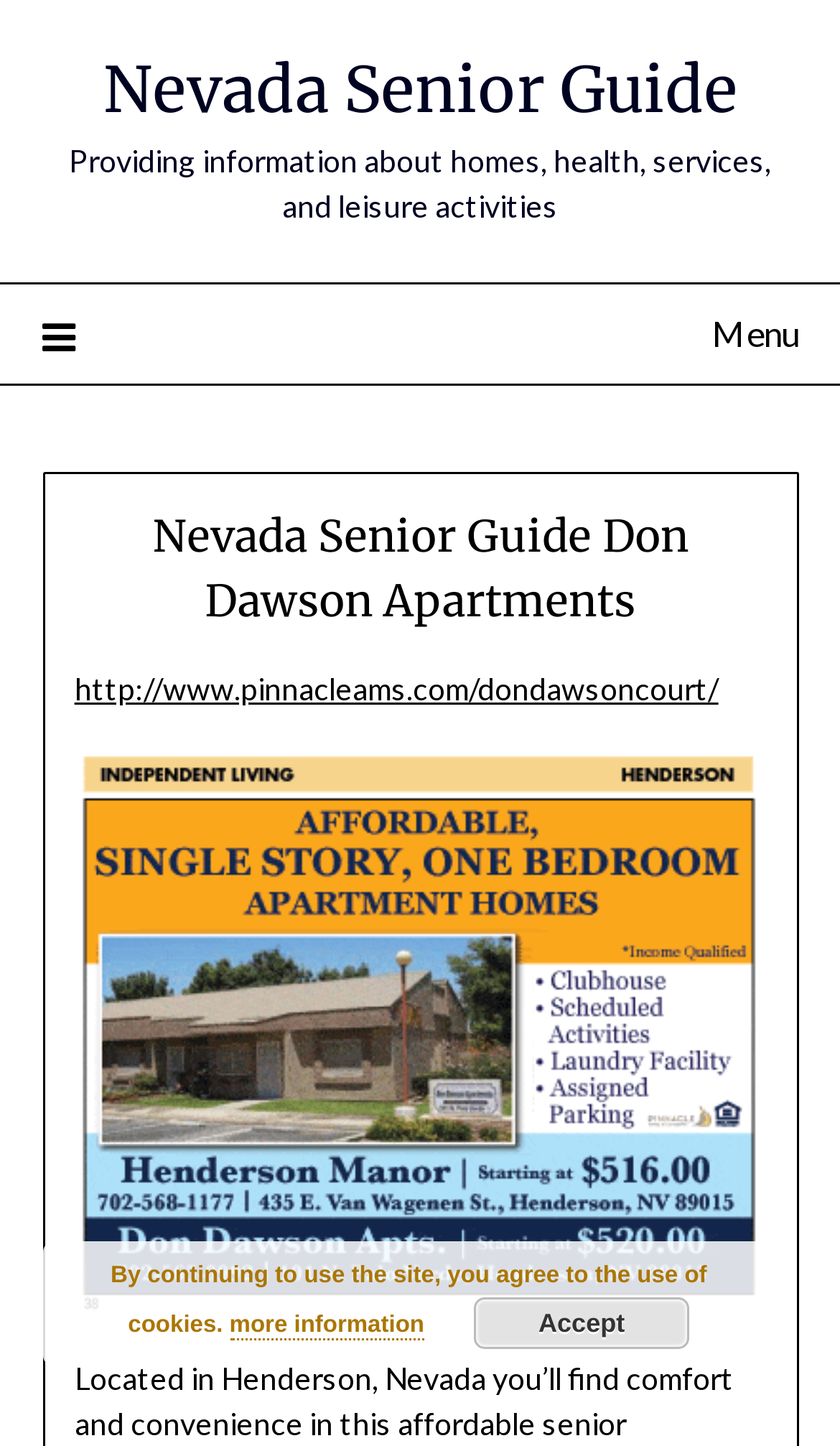Give a concise answer using one word or a phrase to the following question:
How many links are in the menu?

3